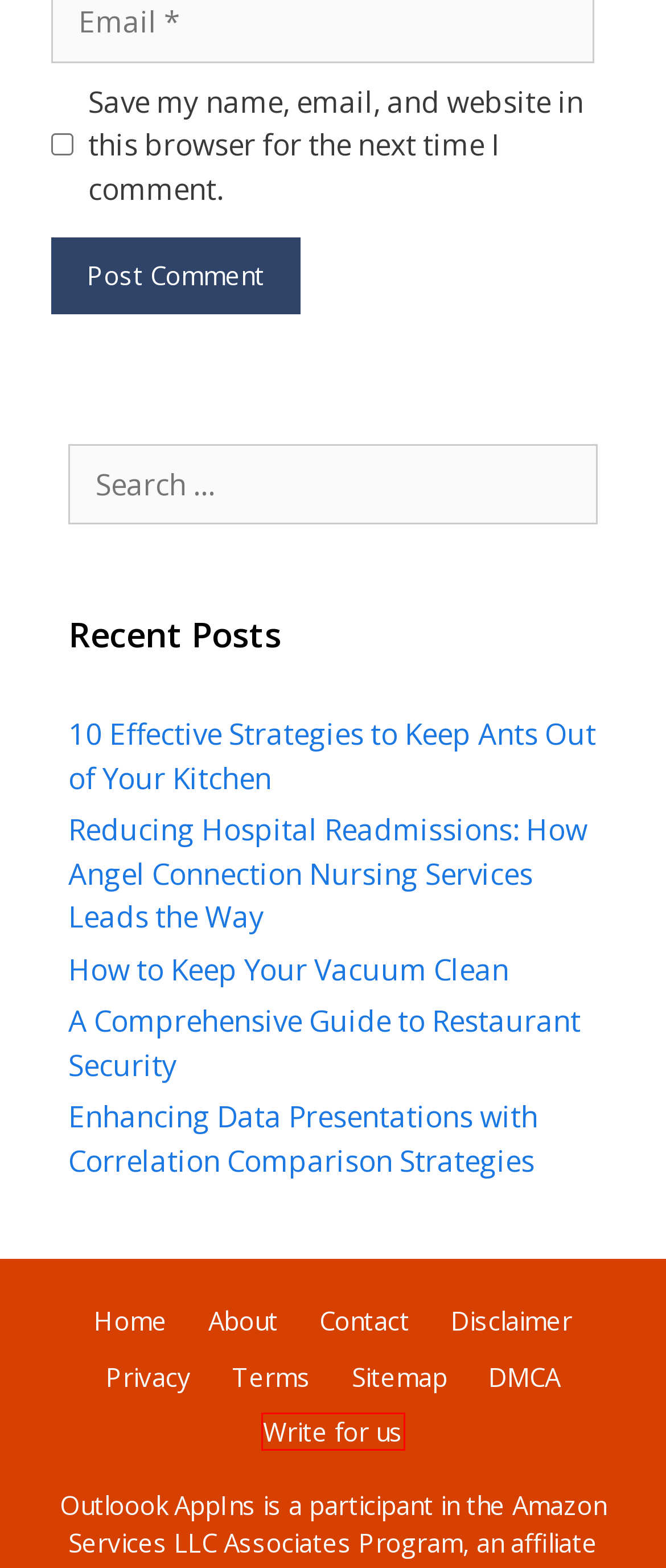Analyze the screenshot of a webpage with a red bounding box and select the webpage description that most accurately describes the new page resulting from clicking the element inside the red box. Here are the candidates:
A. How to Keep Your Vacuum Clean
B. DMCA Takedown
C. Privacy Policy
D. Contact Us
E. About
F. Write for us
G. Disclaimer
H. Reducing Hospital Readmissions: How Angel Connection Nursing Services Leads the Way

F